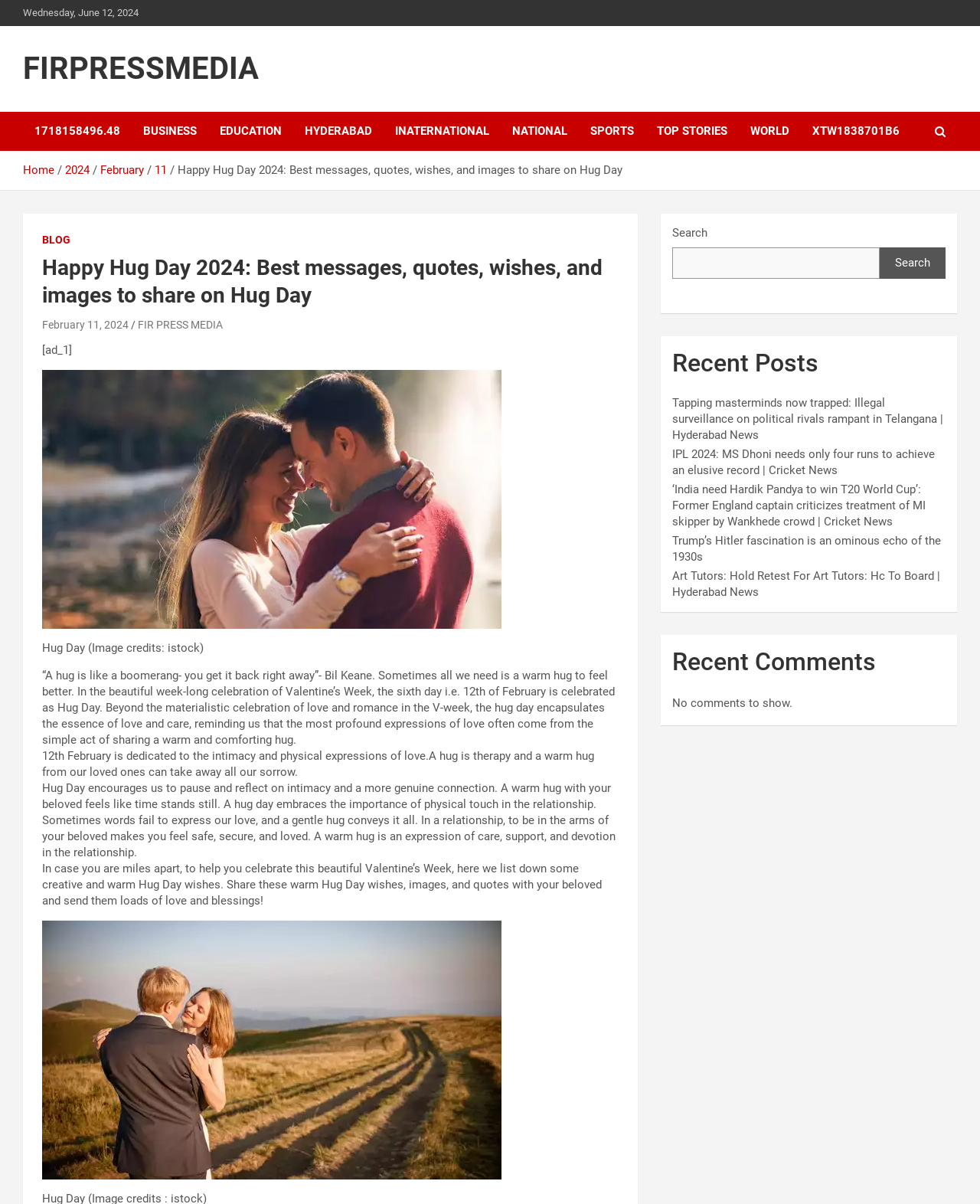Identify the bounding box for the UI element specified in this description: "February 11, 2024". The coordinates must be four float numbers between 0 and 1, formatted as [left, top, right, bottom].

[0.043, 0.264, 0.131, 0.275]